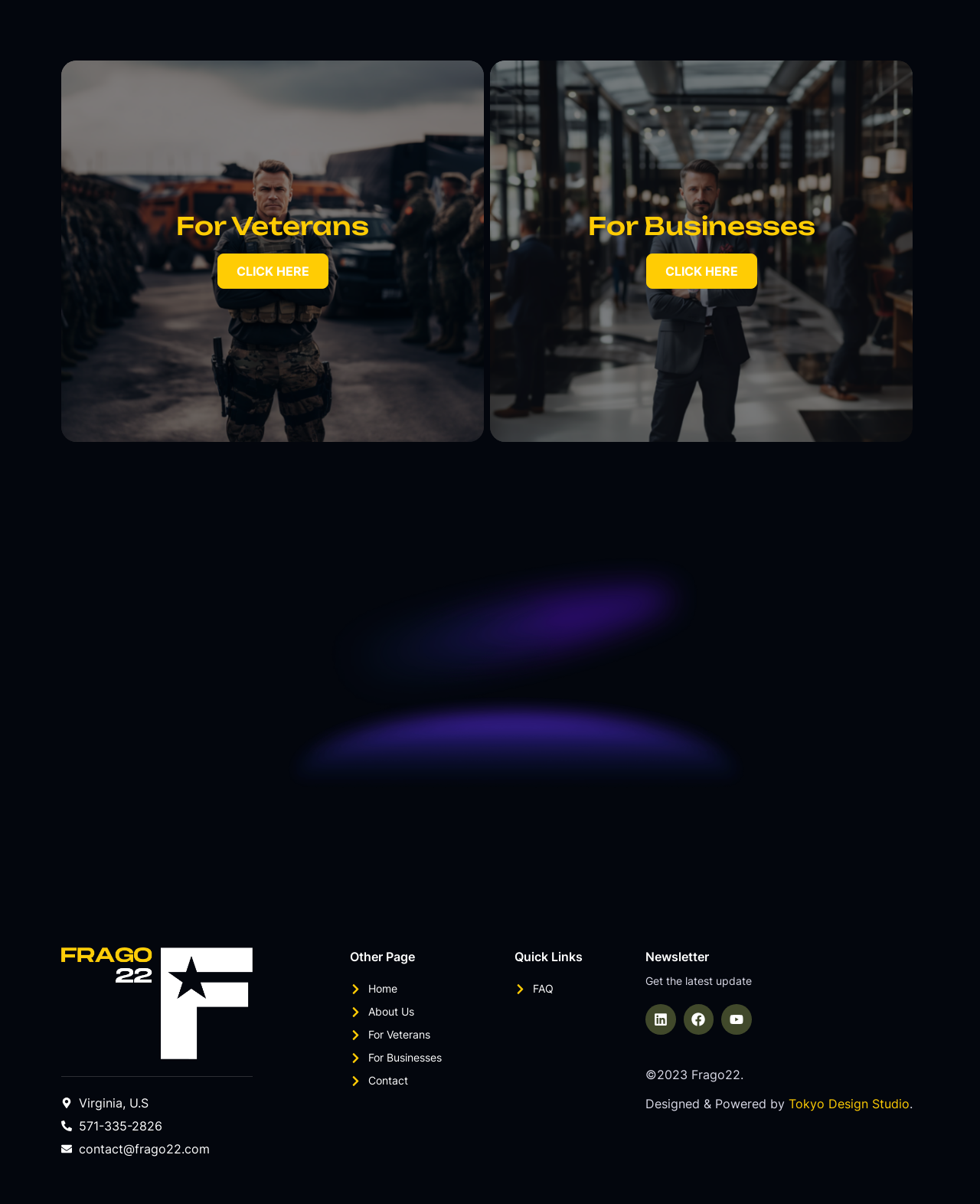Locate the UI element described by 11 S. Ct. 2705 and provide its bounding box coordinates. Use the format (top-left x, top-left y, bottom-right x, bottom-right y) with all values as floating point numbers between 0 and 1.

None